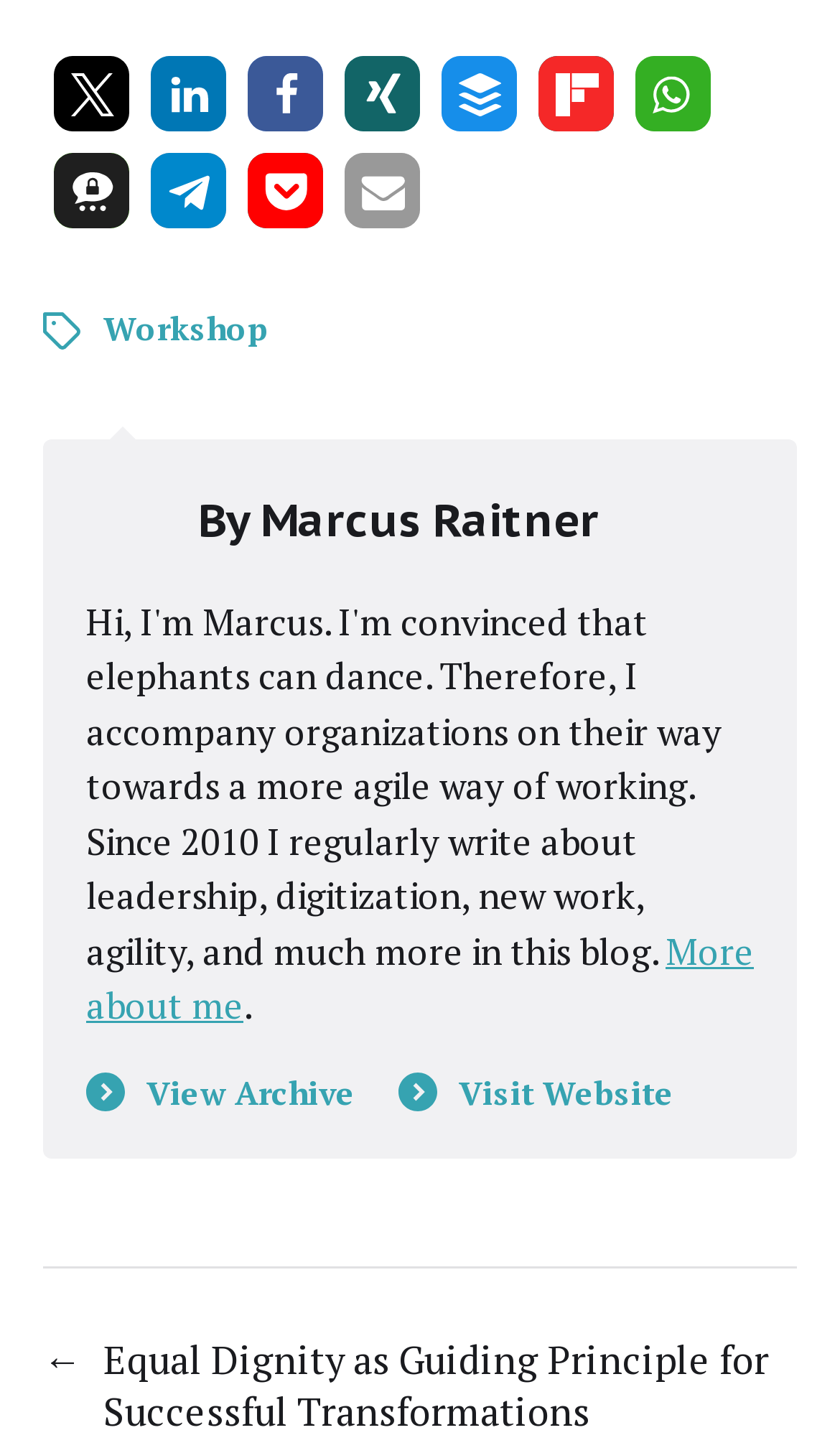Locate the coordinates of the bounding box for the clickable region that fulfills this instruction: "Go to the previous post".

[0.051, 0.918, 0.949, 0.989]